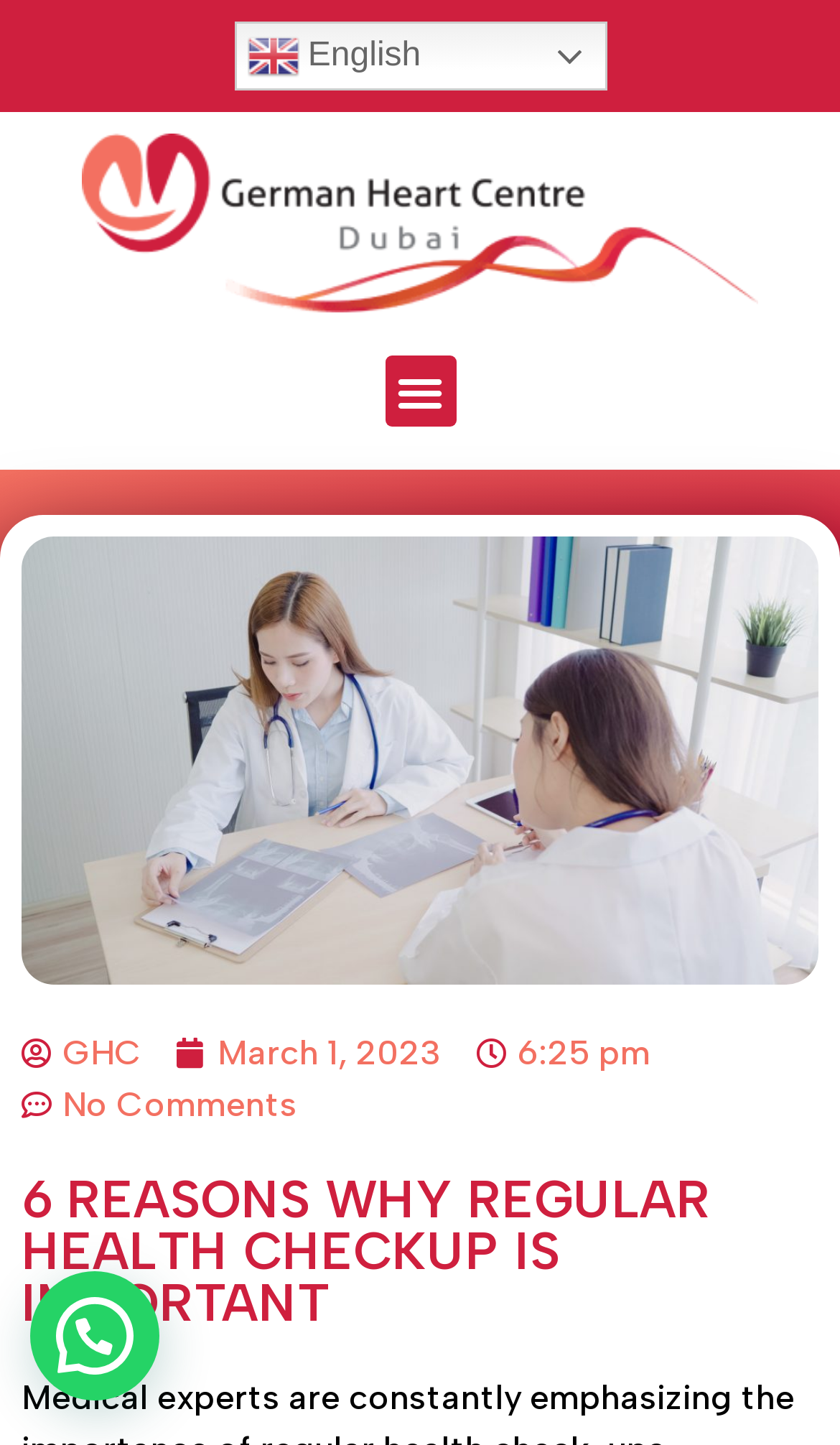Please locate and generate the primary heading on this webpage.

6 REASONS WHY REGULAR HEALTH CHECKUP IS IMPORTANT